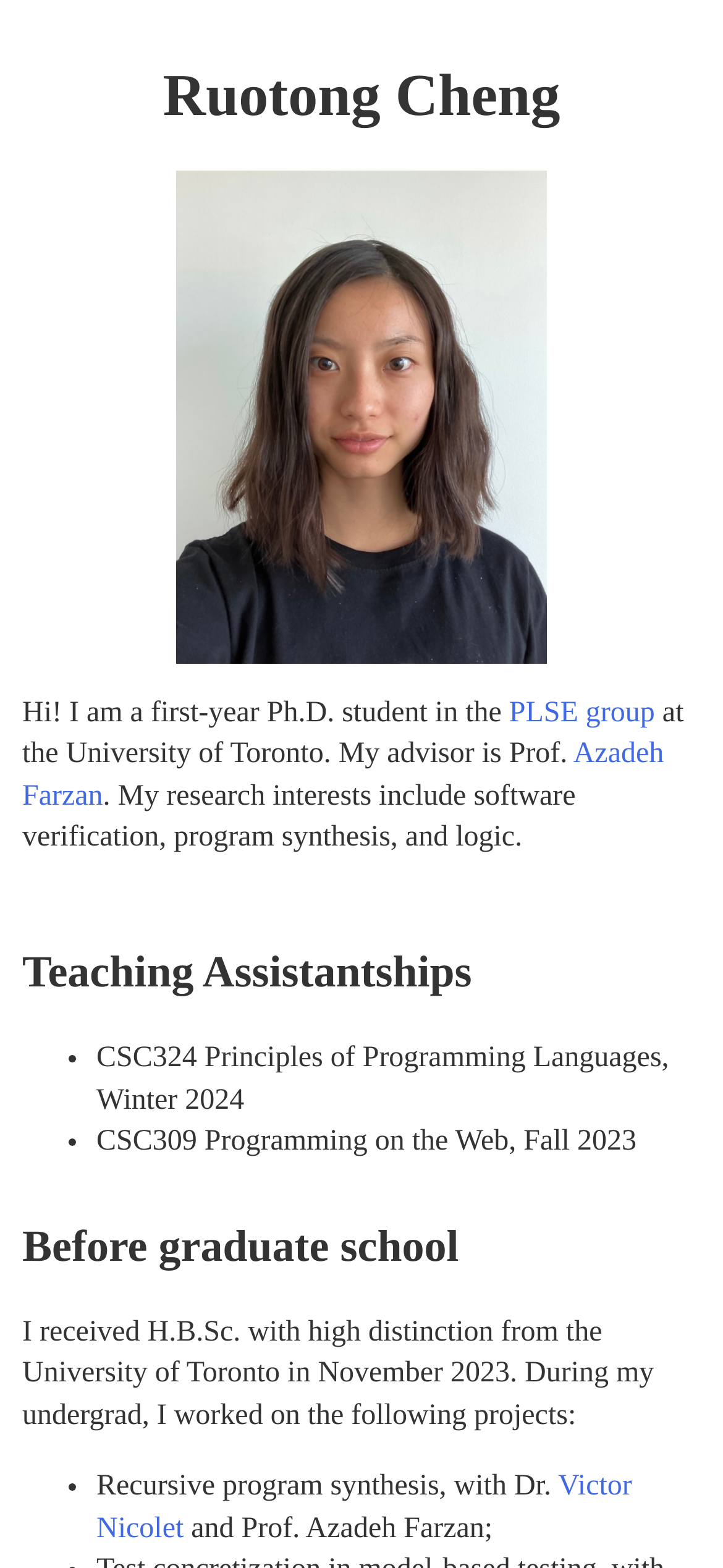Give a short answer using one word or phrase for the question:
What courses has Ruotong Cheng been a teaching assistant for?

CSC324 and CSC309